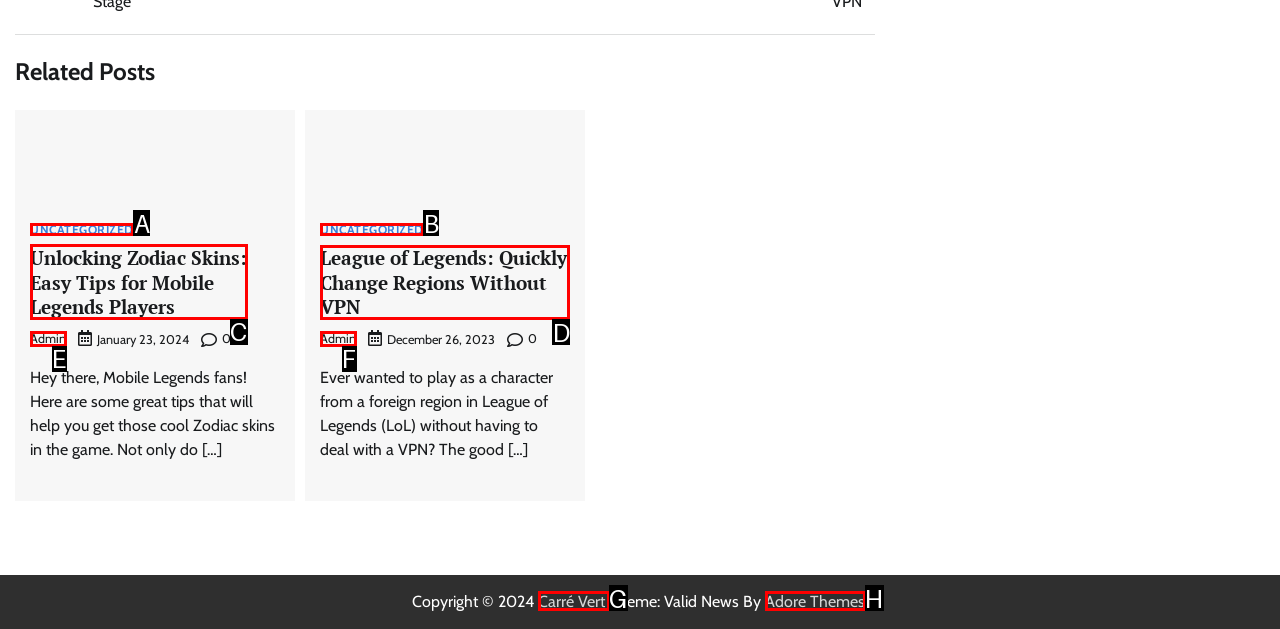Determine which option you need to click to execute the following task: read article about changing regions in league of legends. Provide your answer as a single letter.

D